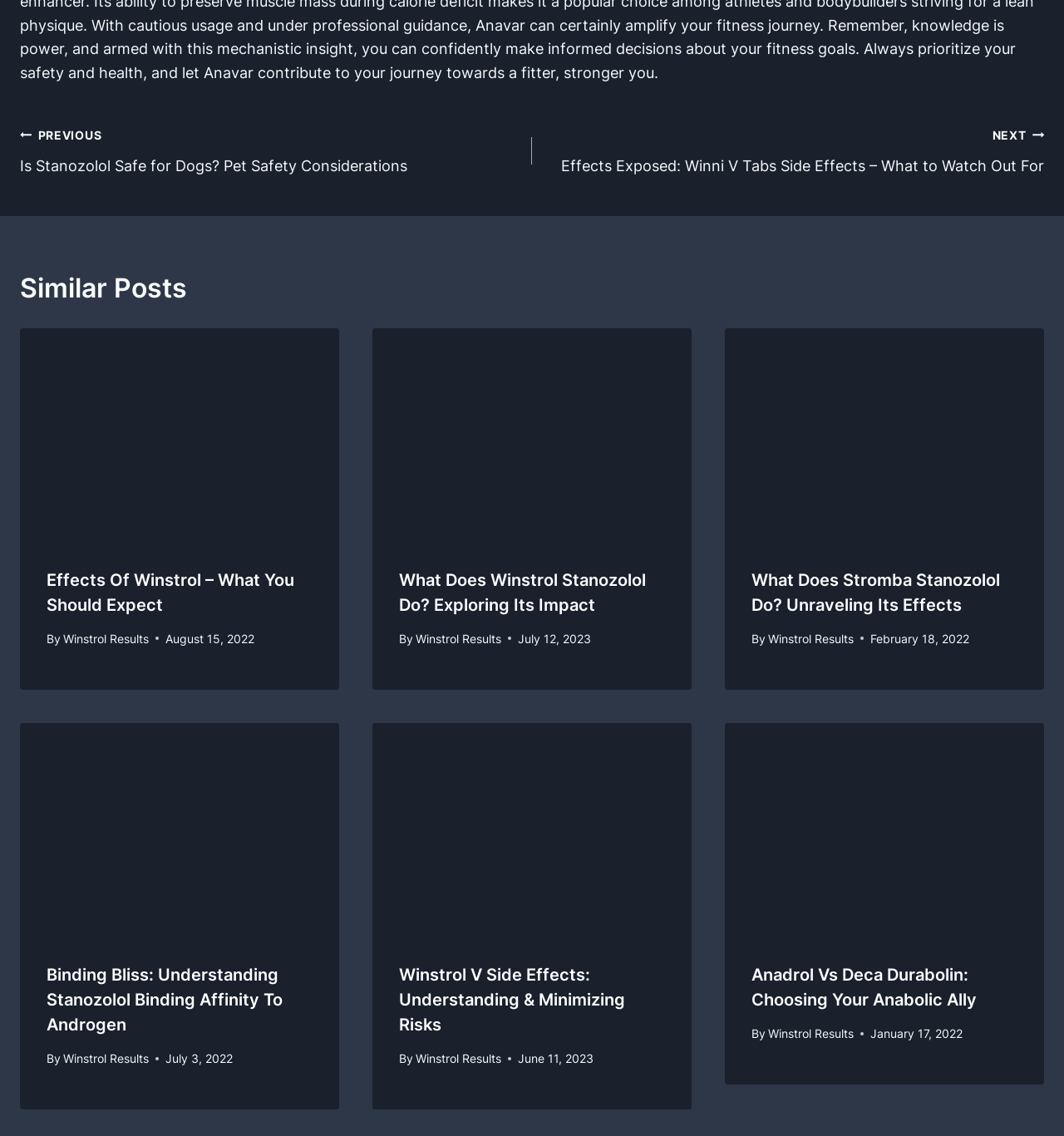Please provide a brief answer to the question using only one word or phrase: 
How many similar posts are there on this webpage?

5